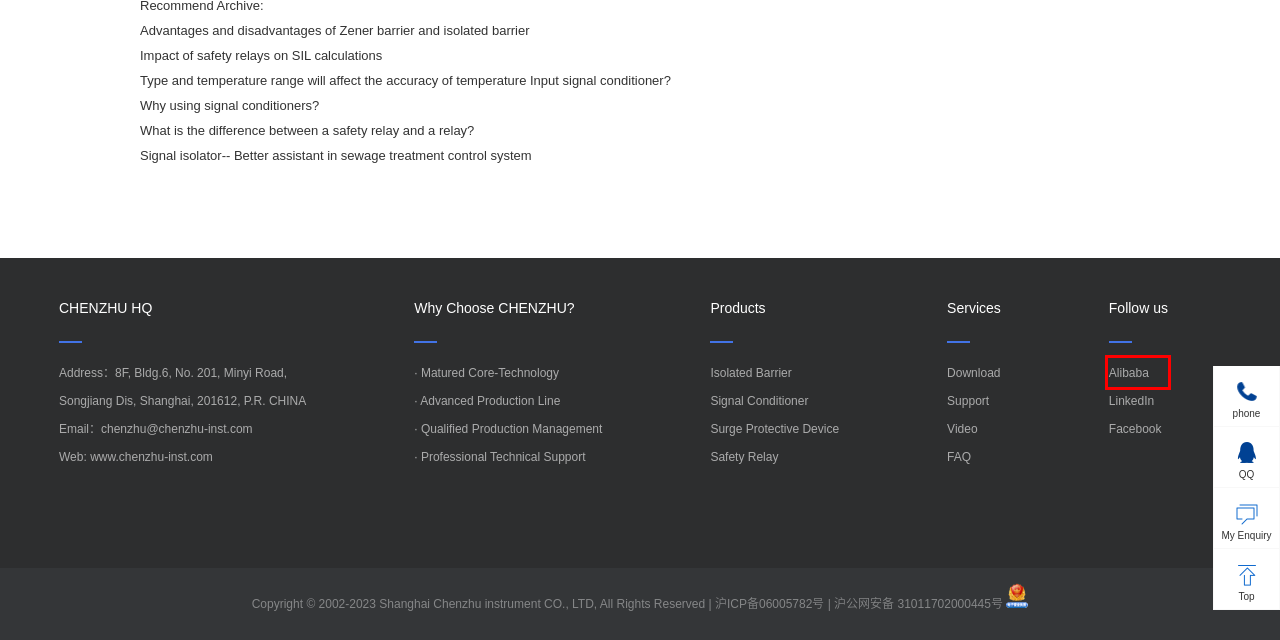You see a screenshot of a webpage with a red bounding box surrounding an element. Pick the webpage description that most accurately represents the new webpage after interacting with the element in the red bounding box. The options are:
A. Signal isolator-- Better assistant in sewage treatment control system
B. Why using signal conditioners?
C. Shanghai Chenzhu Instrument Co., Ltd. - Isolated Barrier, Signal Conditioner
D. What is the difference between a  safety relay and a relay?
E. 询价
F. Type and temperature range will affect the accuracy of temperature Input signal conditioner?
G. Advantages and disadvantages of Zener barrier and isolated barrier
H. Impact of safety relays on SIL calculations

C